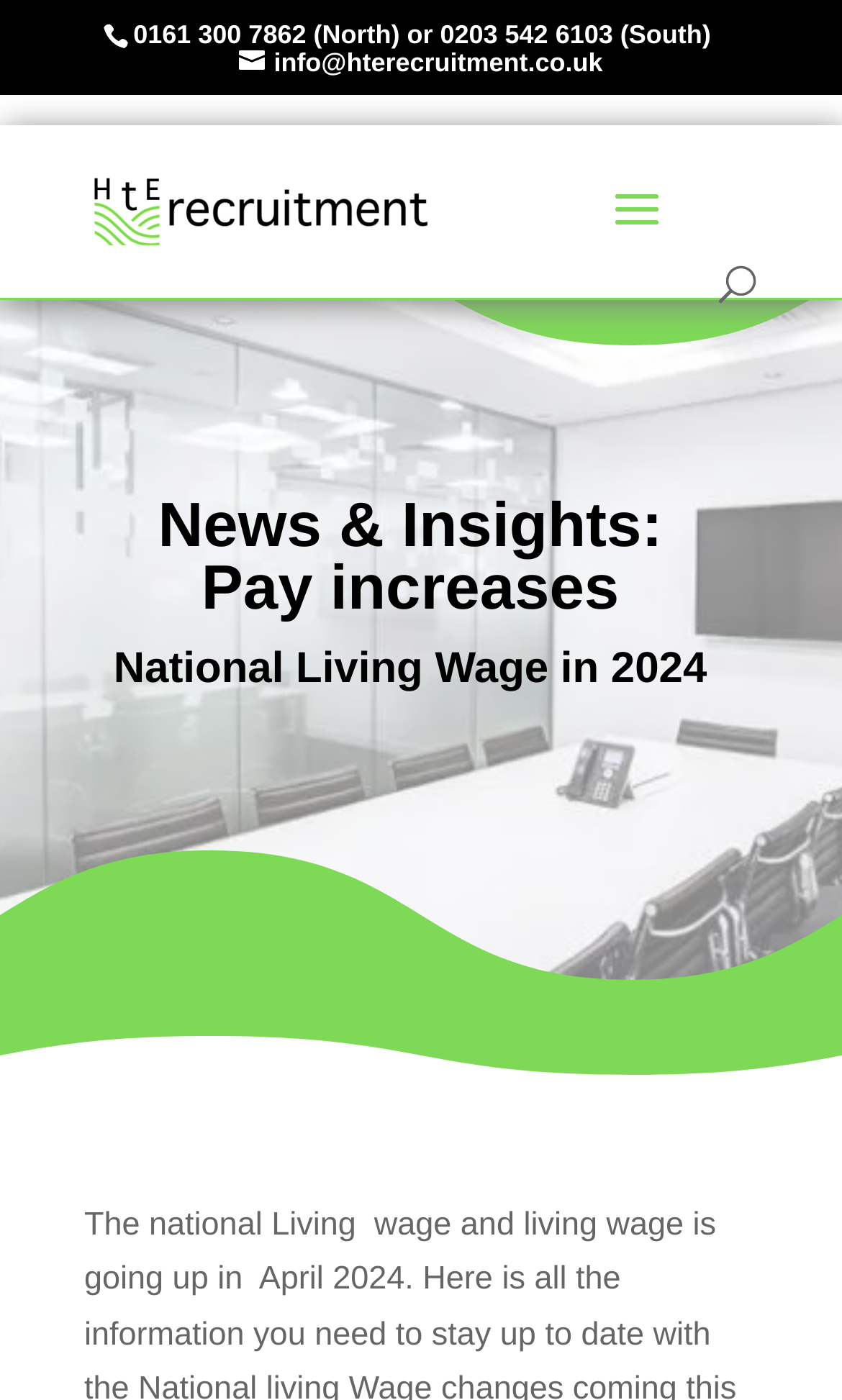What is the topic of the news and insights section?
Please craft a detailed and exhaustive response to the question.

I found the topic by looking at the heading element 'News & Insights: Pay increases' and extracted the topic 'Pay increases' from it.